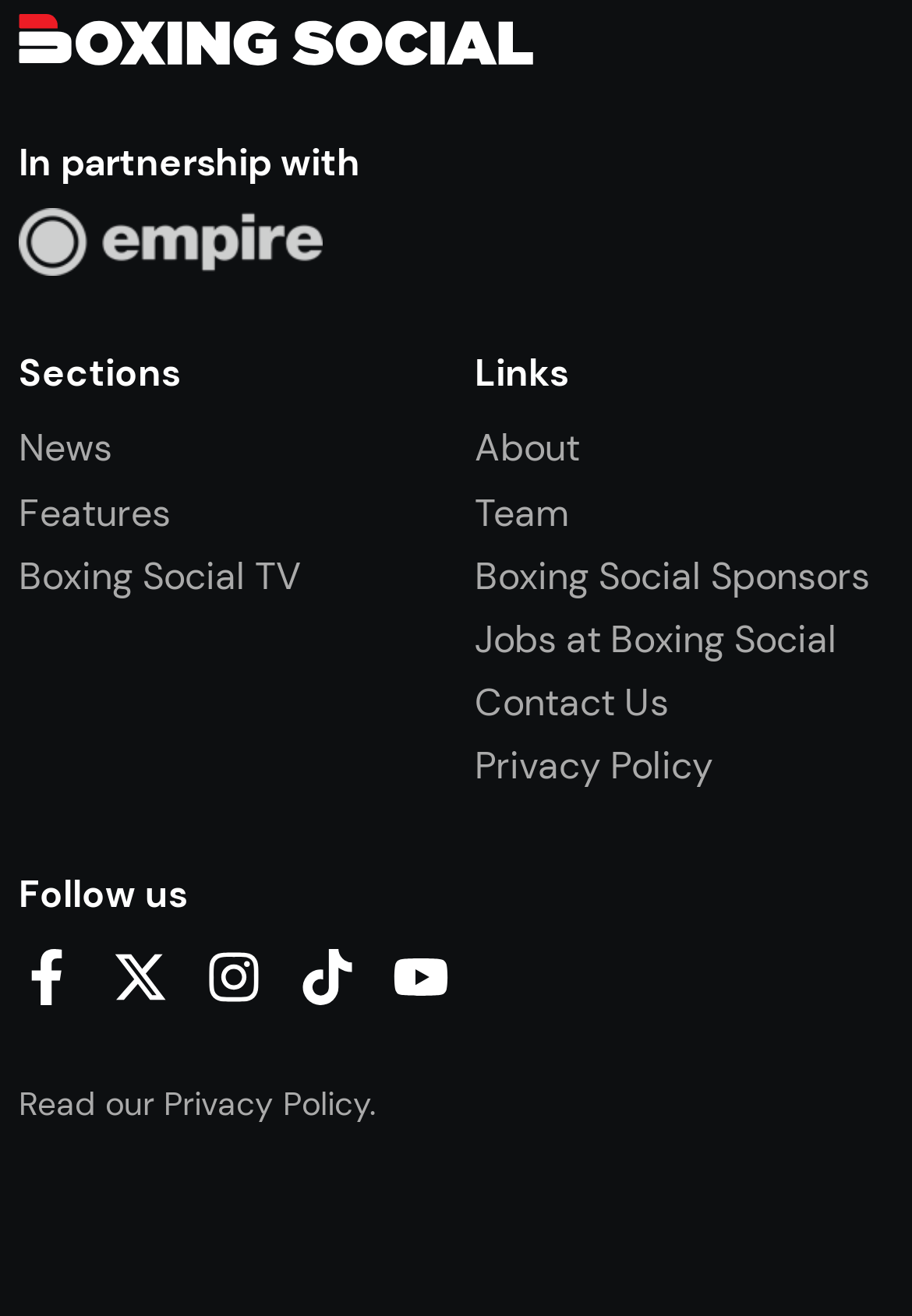Please study the image and answer the question comprehensively:
What is the second link under 'Sections'?

I looked at the links under the 'Sections' heading and found that the second link is 'Features'.